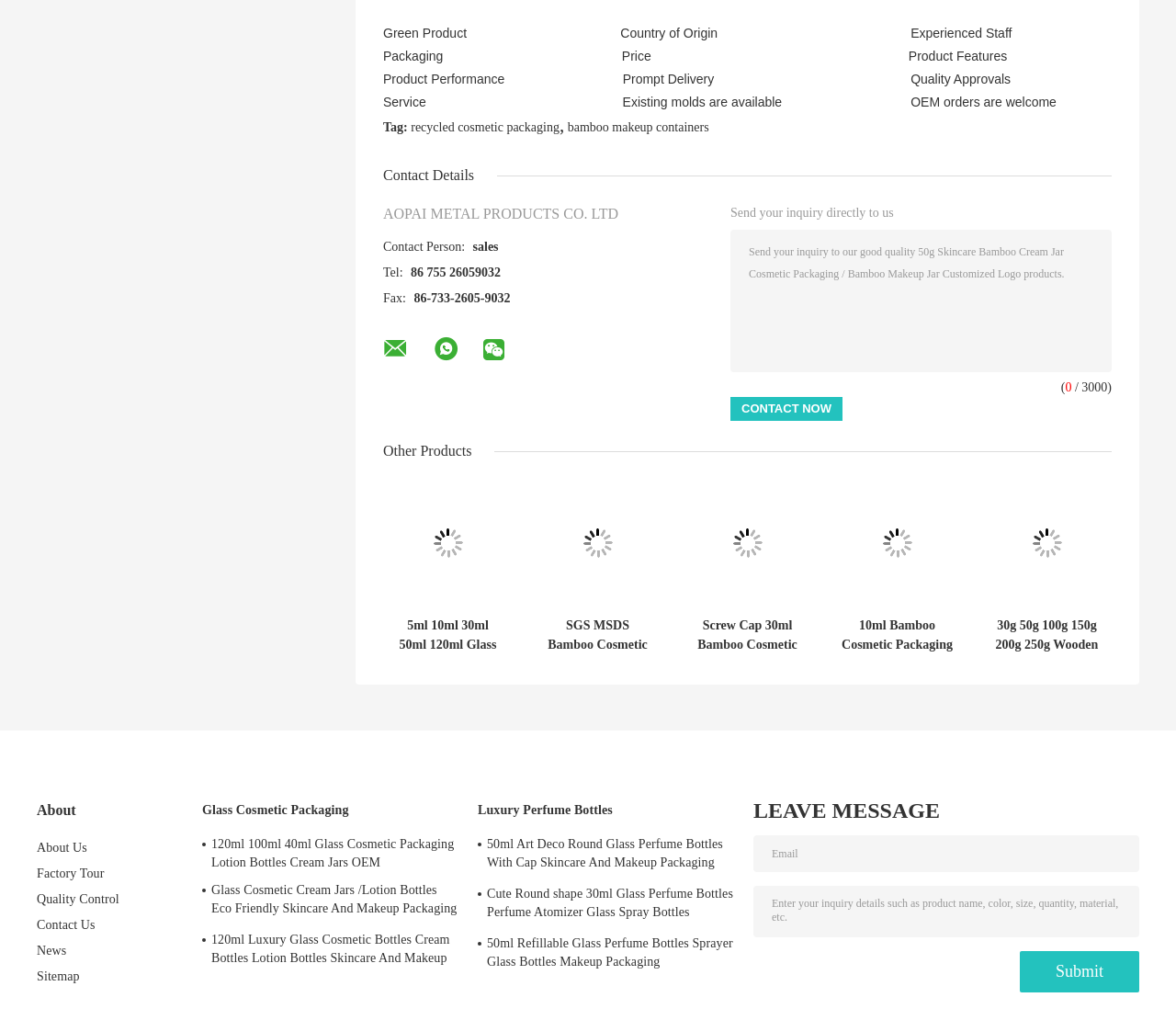By analyzing the image, answer the following question with a detailed response: How many product images are there?

I counted the number of product images by looking at the images displayed below the 'Other Products' section, and I found four images.